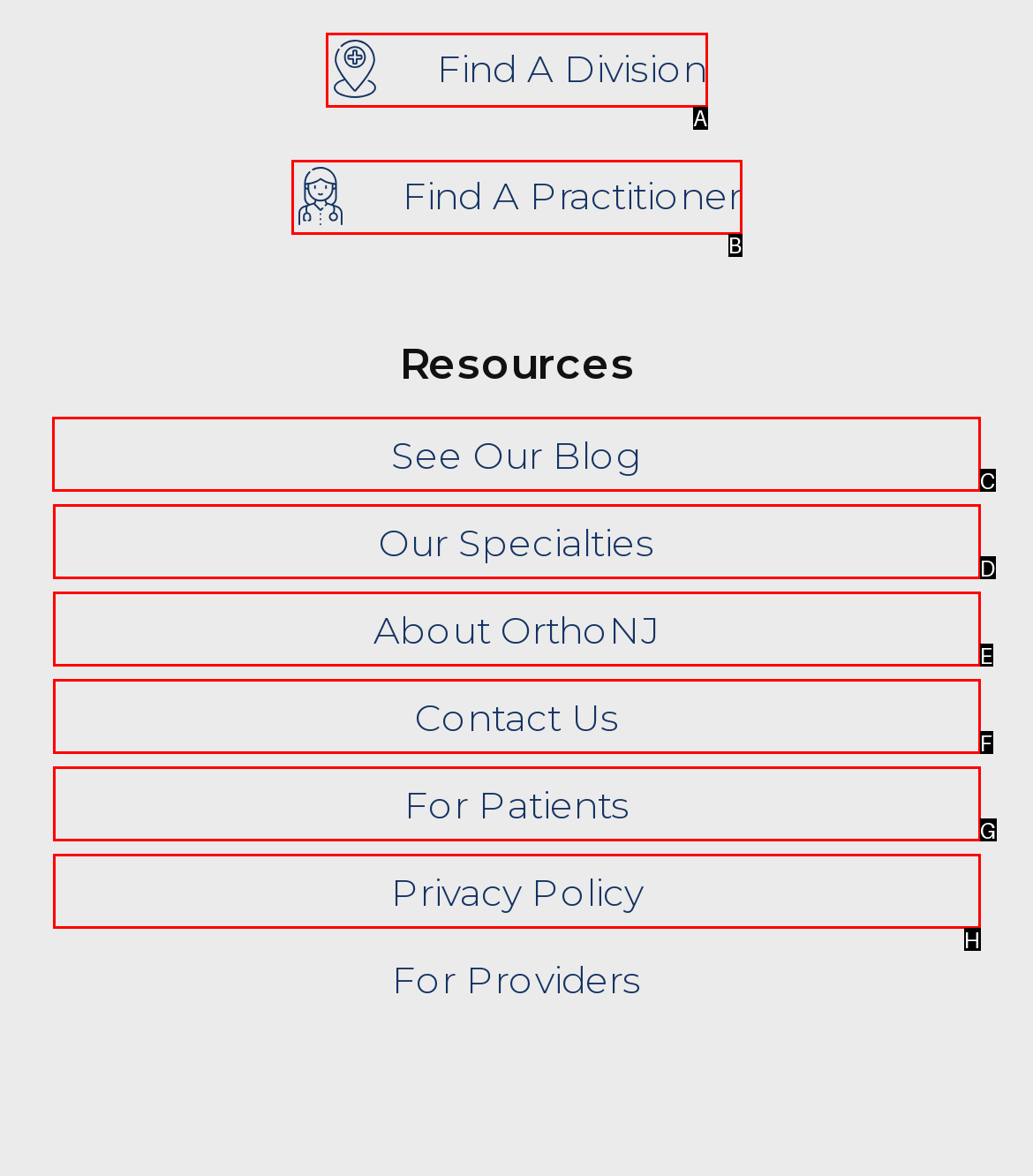Tell me which one HTML element I should click to complete the following task: Read the blog Answer with the option's letter from the given choices directly.

C